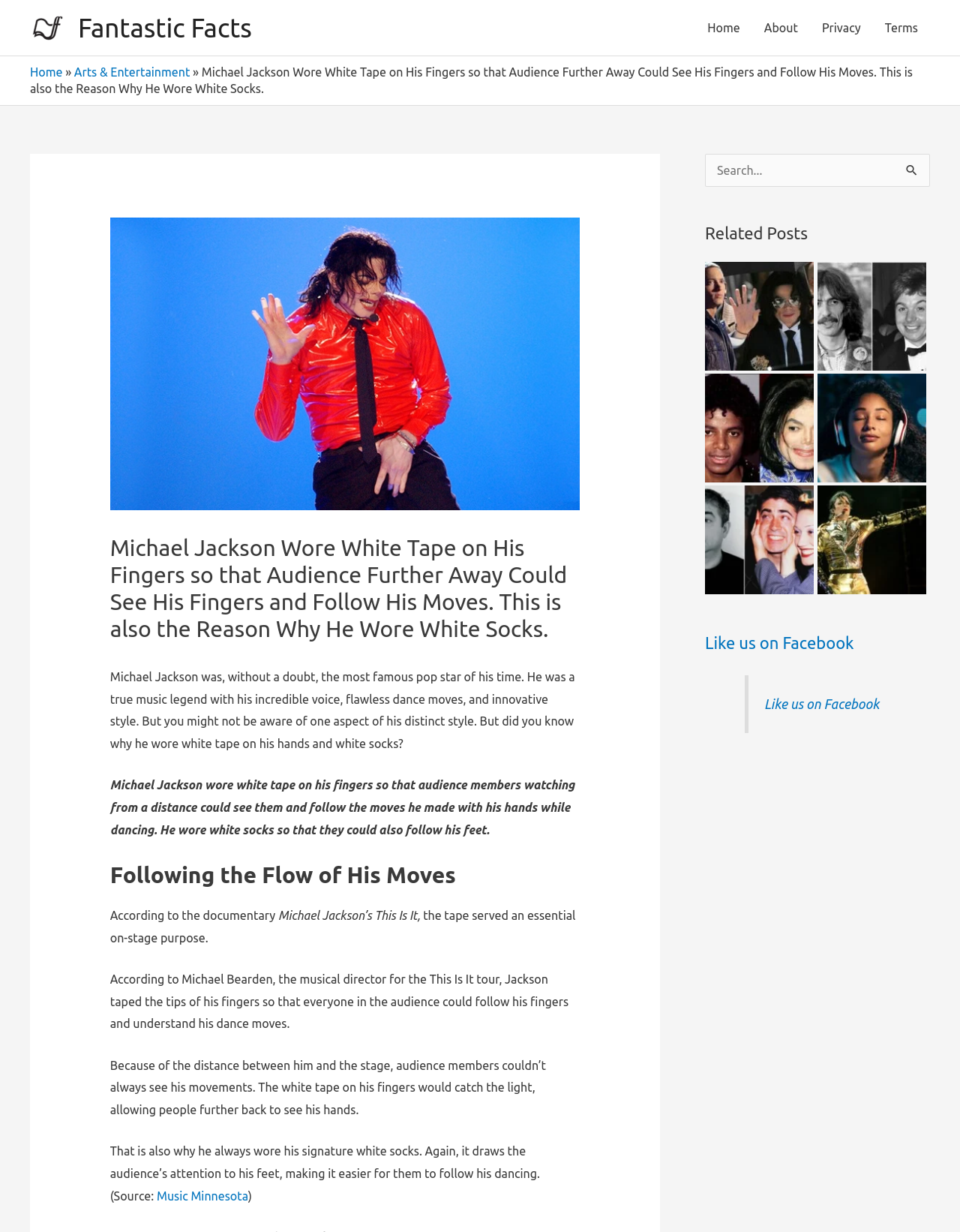Find the bounding box coordinates for the UI element that matches this description: "Fantastic Facts".

[0.081, 0.01, 0.262, 0.035]